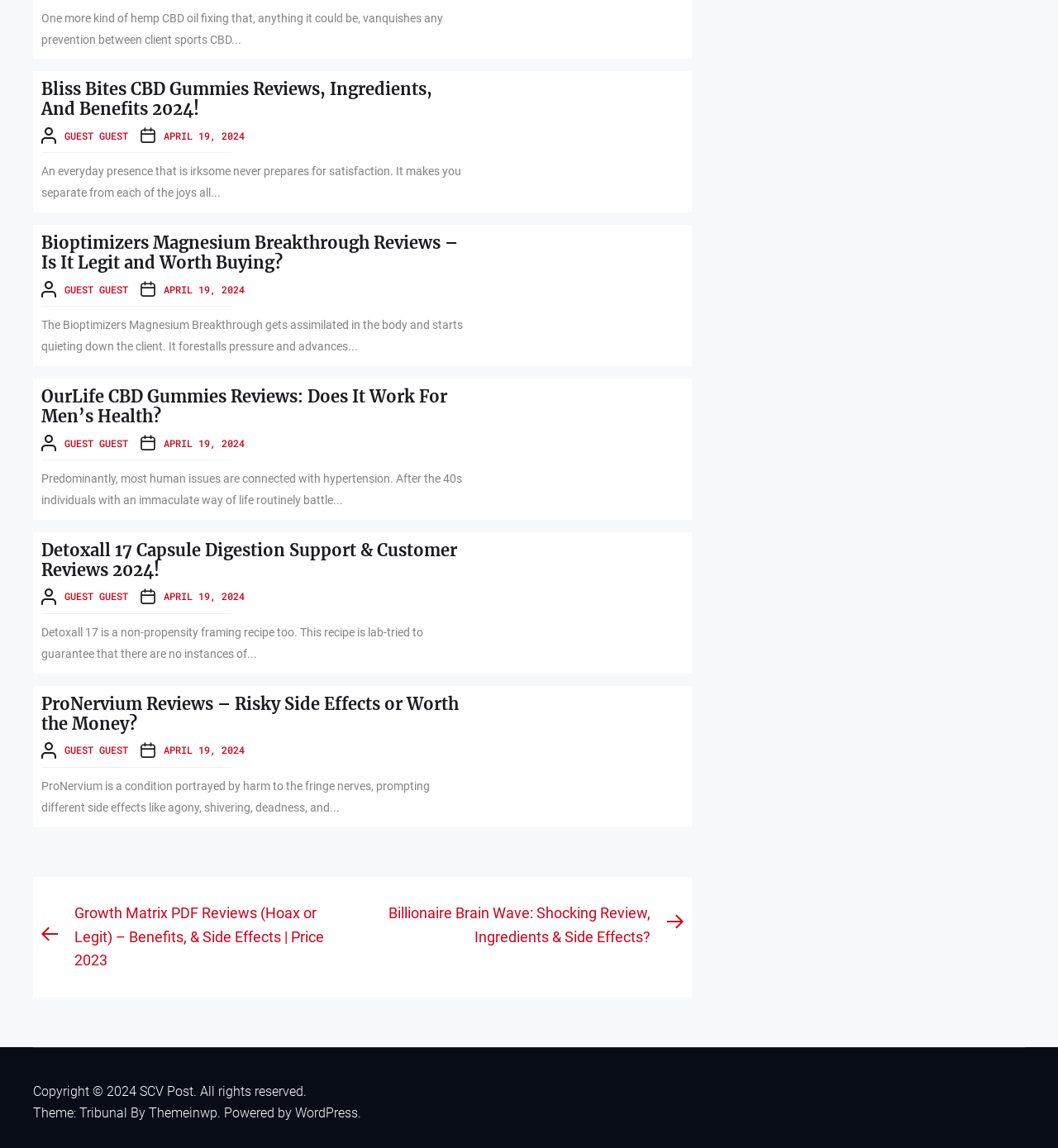Specify the bounding box coordinates (top-left x, top-left y, bottom-right x, bottom-right y) of the UI element in the screenshot that matches this description: April 19, 2024

[0.155, 0.647, 0.231, 0.661]